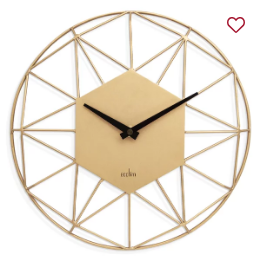Based on the image, please respond to the question with as much detail as possible:
Is the clock currently available for purchase?

The caption explicitly states that the item is currently in stock and available for purchase, indicating that it can be bought by customers.